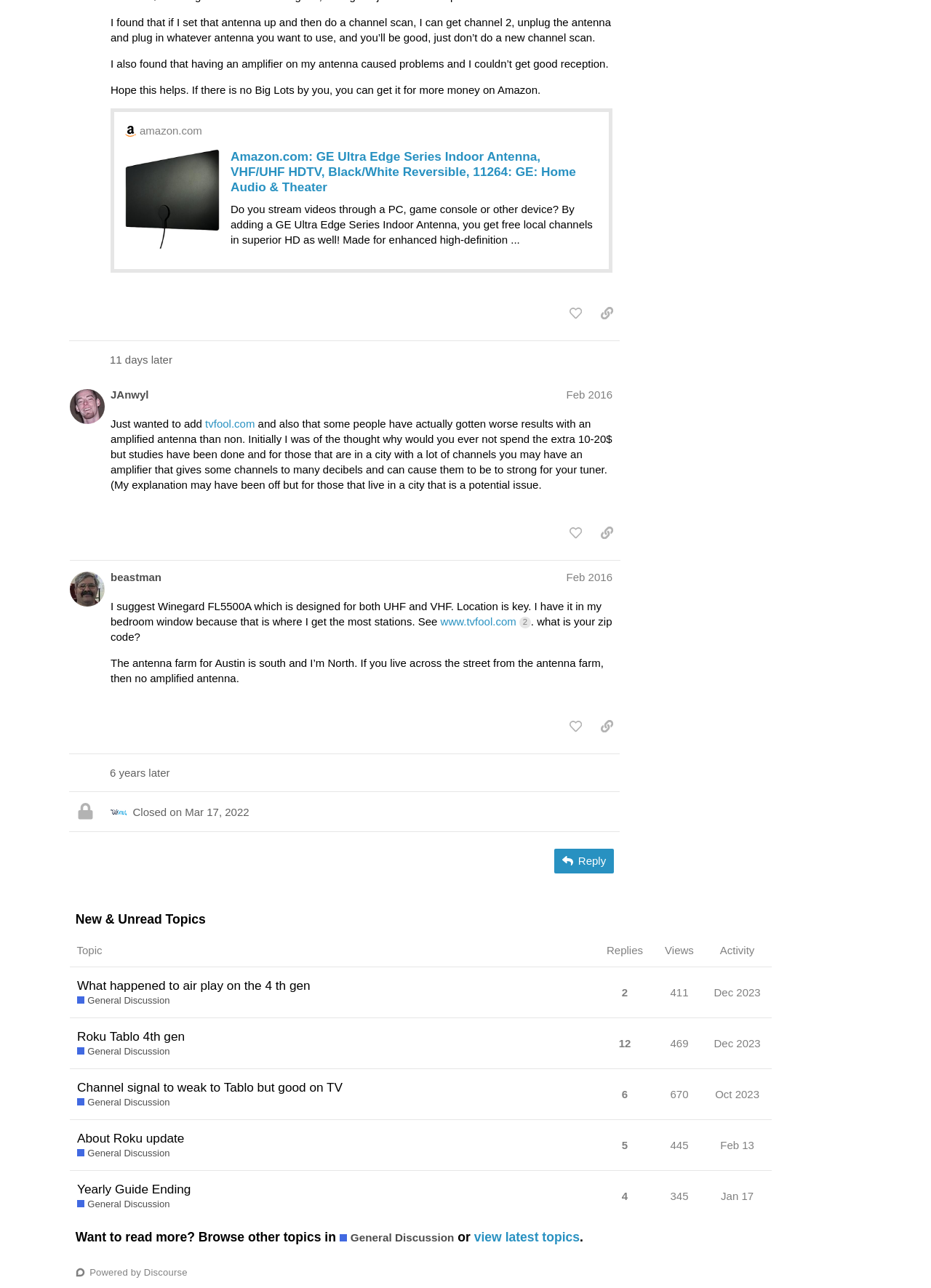Give a one-word or short phrase answer to this question: 
What is the purpose of the 'New & Unread Topics' section?

To show new topics